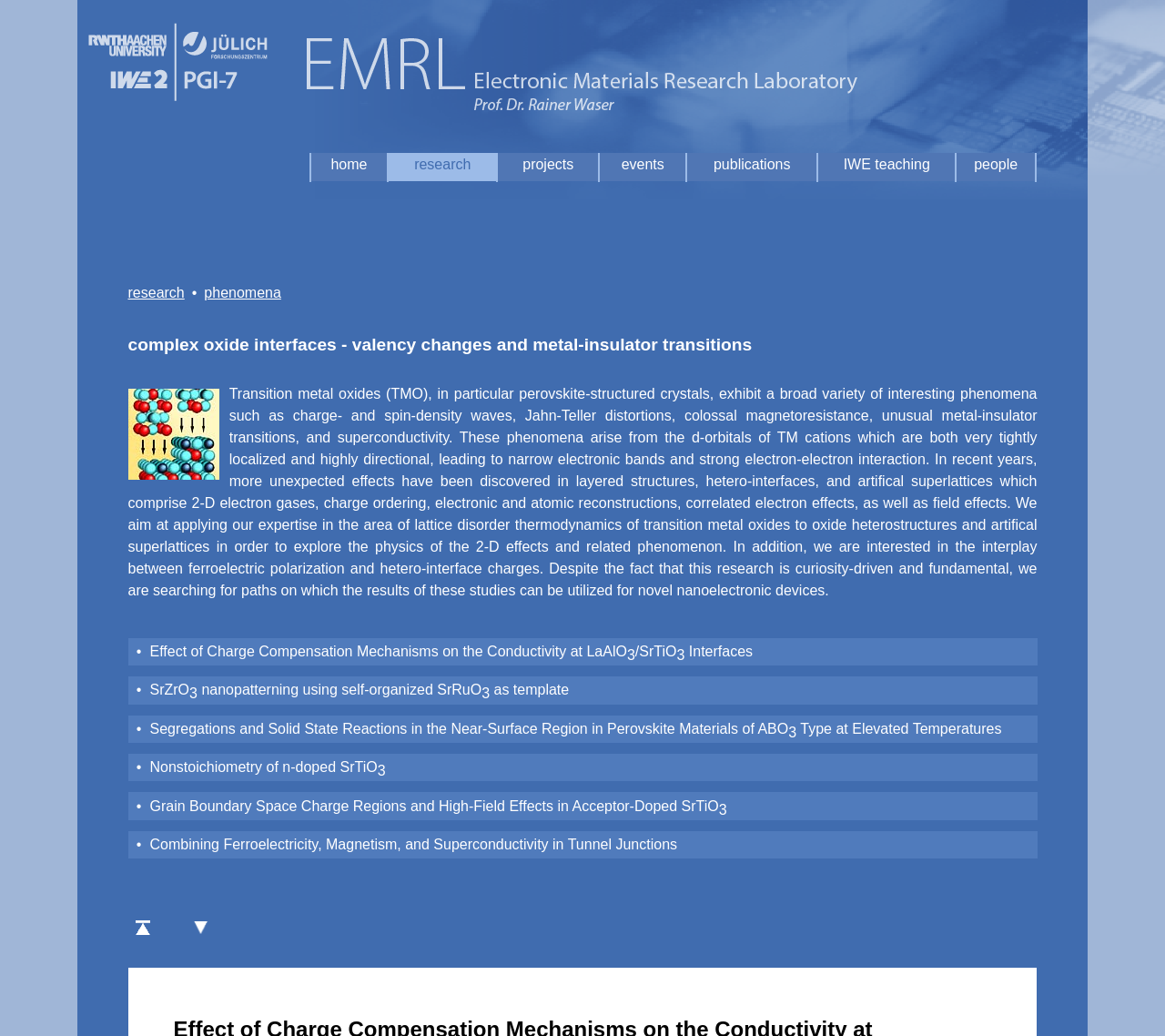Construct a comprehensive description capturing every detail on the webpage.

The webpage is about the EMRL research group, focusing on complex oxide interfaces and valency changes. At the top, there is a large image spanning almost the entire width of the page. Below the image, there are two links, "research" and "phenomena", positioned side by side. 

Next, there is a heading that reads "complex oxide interfaces - valency changes and metal-insulator transitions". Below the heading, there is a long paragraph of text that describes the research focus of the group, including transition metal oxides, perovskite-structured crystals, and various phenomena such as charge- and spin-density waves, Jahn-Teller distortions, and superconductivity.

Following the paragraph, there are several links, each with a bullet point, describing specific research projects. These links are arranged vertically, with the first link being "• Effect of Charge Compensation Mechanisms on the Conductivity at LaAlO3/SrTiO3 Interfaces". Each link has subscripts, which are positioned slightly below the main text of the link. The links are densely packed, with minimal space between them.

At the bottom of the page, there are two more links, "Seitenanfang" and "nächster Artikel", which are positioned side by side.